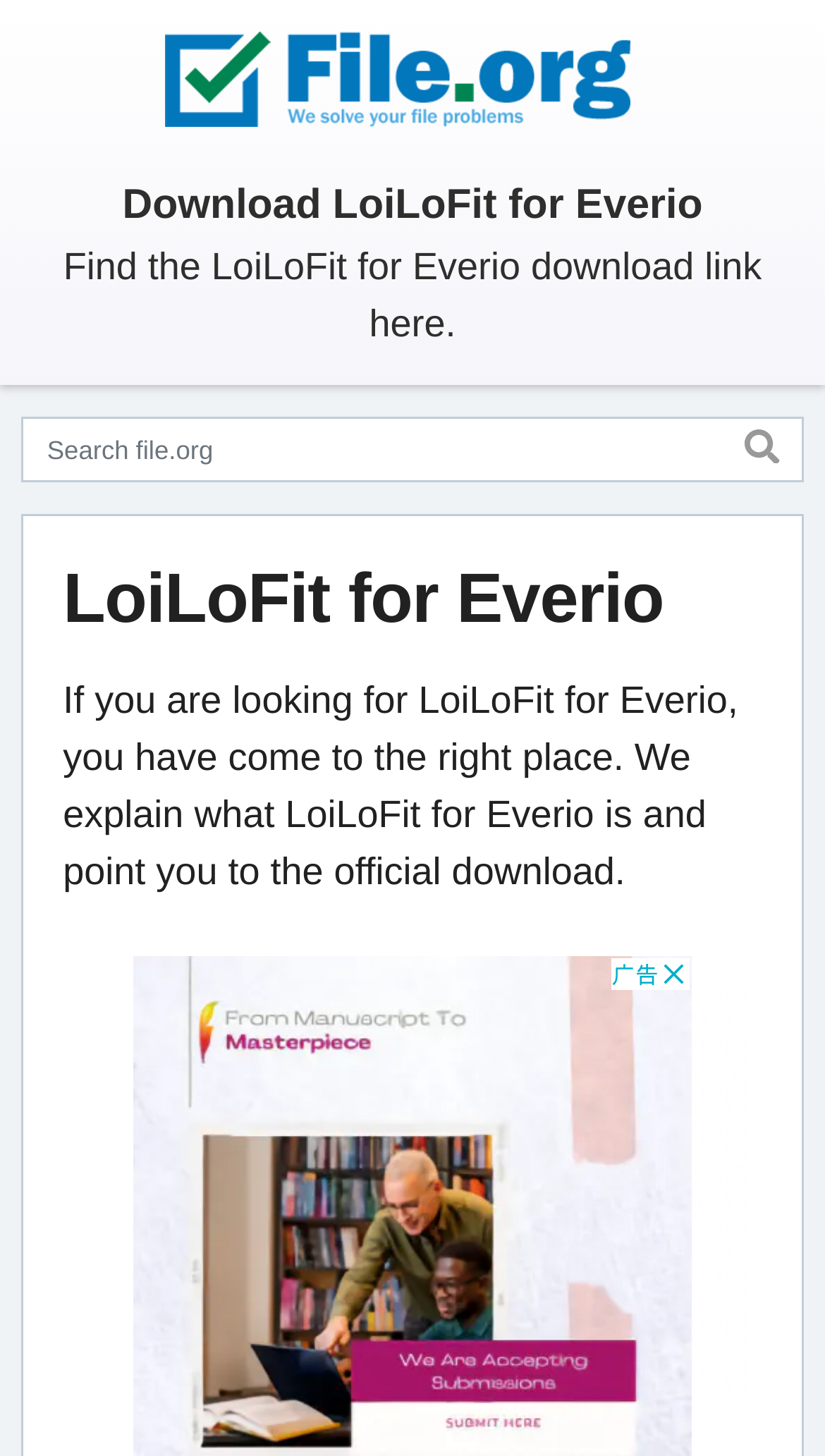What is the position of the search box?
Can you offer a detailed and complete answer to this question?

I found the search box elements, including the textbox and button, and analyzed their bounding box coordinates. The coordinates [0.026, 0.286, 0.974, 0.332] suggest that the search box is located at the top right corner of the page.